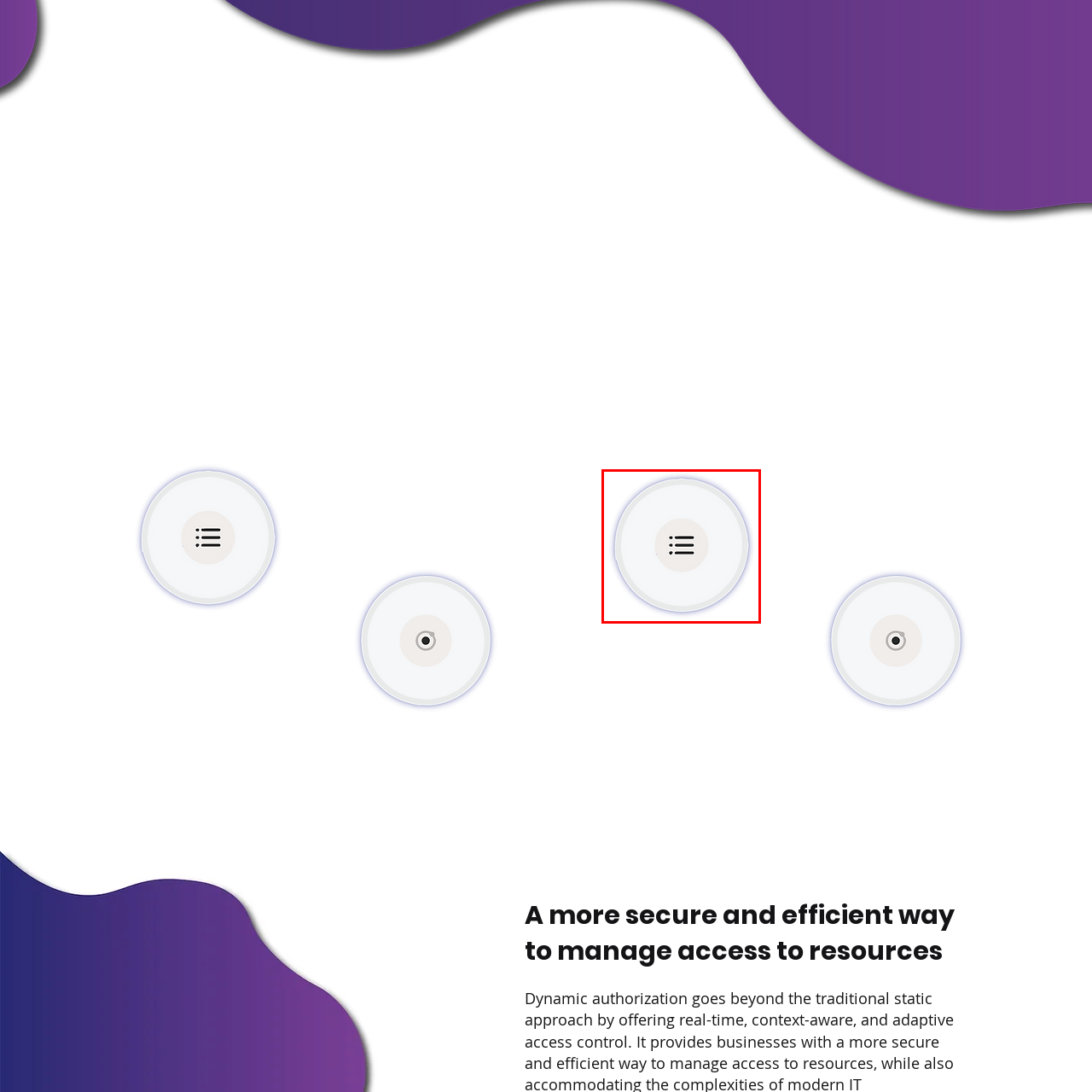Generate a comprehensive caption for the picture highlighted by the red outline.

The image features a circular device with a clean, modern design, characterized by a prominent central pattern that resembles a minimalistic control interface, featuring three horizontal lines. This symbol typically indicates a settings or menu option, suggesting functionality related to control or configuration. The overall aesthetic is sleek and professional, aligning with contemporary tech devices, and it is likely part of a broader discussion around innovative technologies in fields like dynamic authorization or access management, which are fundamental to future-proofing businesses in an increasingly digital landscape.